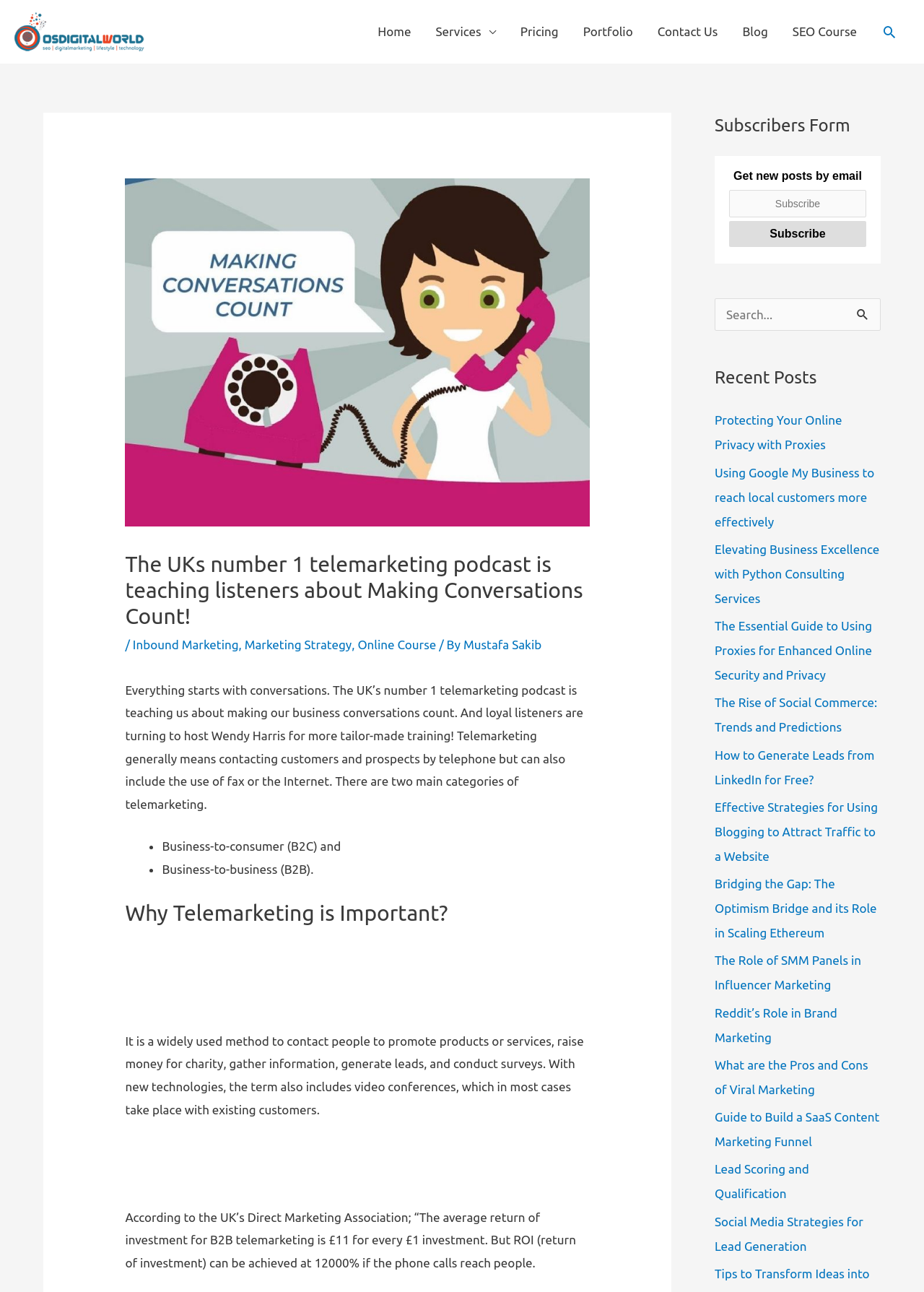Please give a short response to the question using one word or a phrase:
What is the purpose of telemarketing?

To contact people to promote products or services